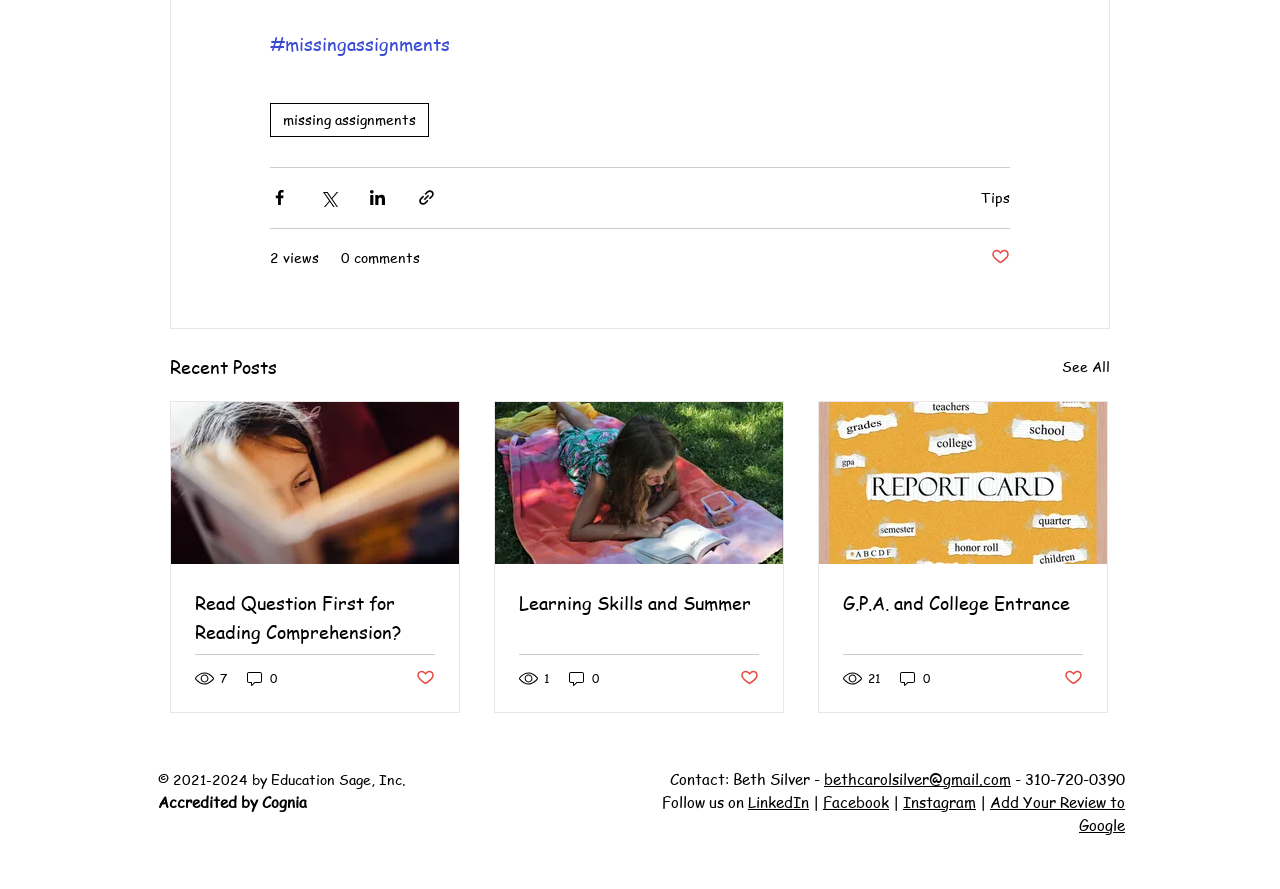Find the bounding box coordinates of the area to click in order to follow the instruction: "View the 'Recent Posts'".

[0.133, 0.396, 0.216, 0.428]